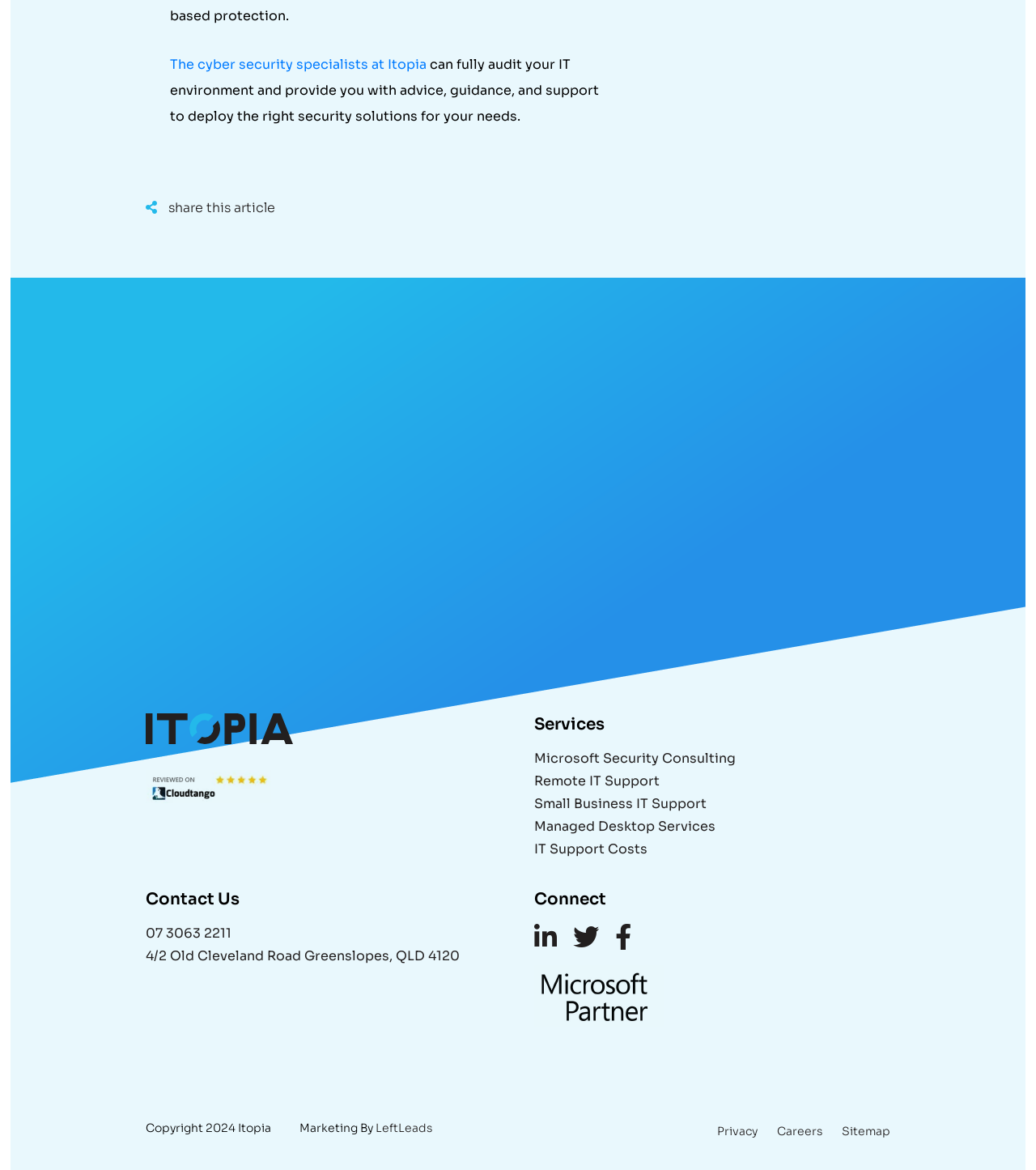Please provide the bounding box coordinates for the element that needs to be clicked to perform the instruction: "Get started with project planning tools". The coordinates must consist of four float numbers between 0 and 1, formatted as [left, top, right, bottom].

None